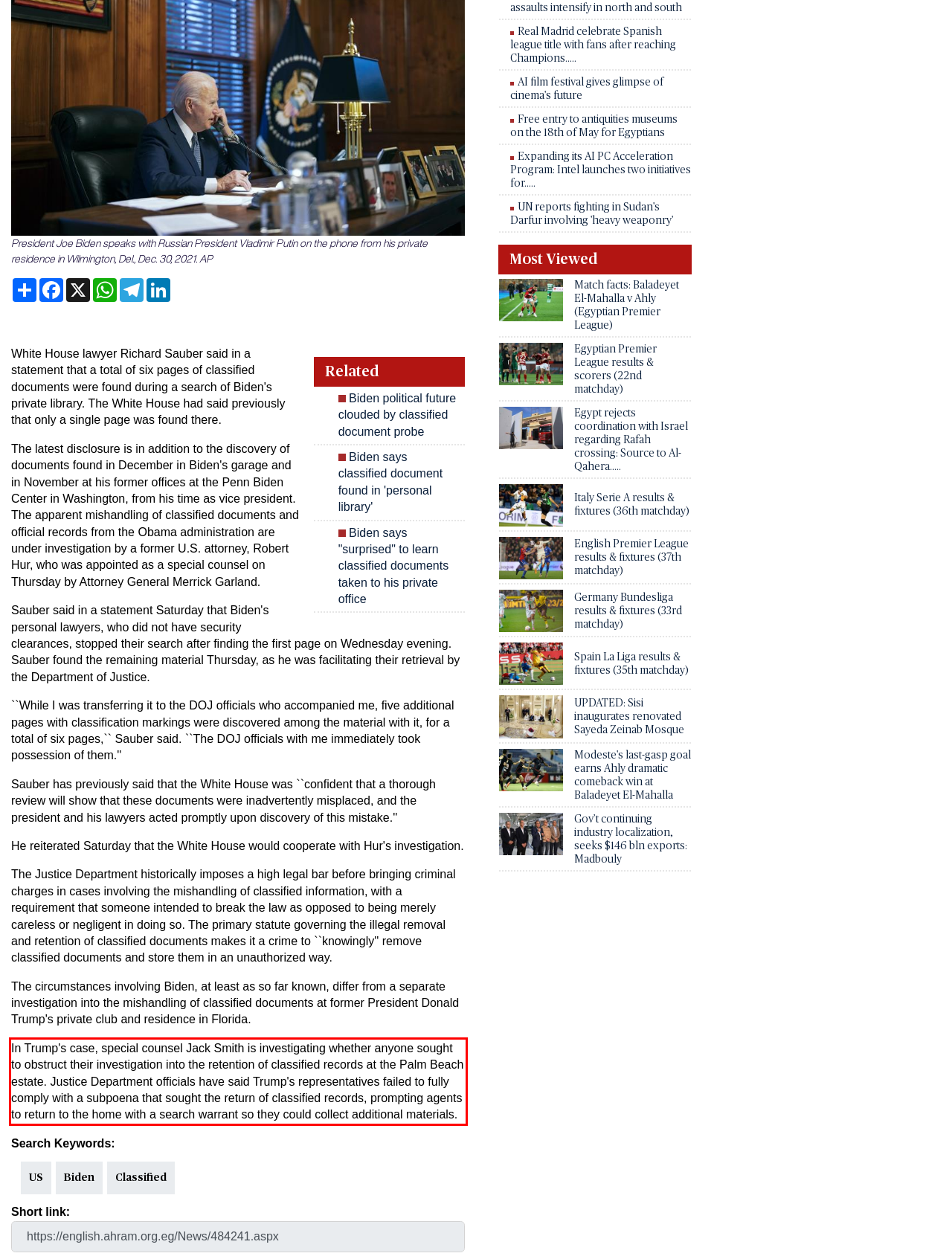Look at the provided screenshot of the webpage and perform OCR on the text within the red bounding box.

In Trump's case, special counsel Jack Smith is investigating whether anyone sought to obstruct their investigation into the retention of classified records at the Palm Beach estate. Justice Department officials have said Trump's representatives failed to fully comply with a subpoena that sought the return of classified records, prompting agents to return to the home with a search warrant so they could collect additional materials.